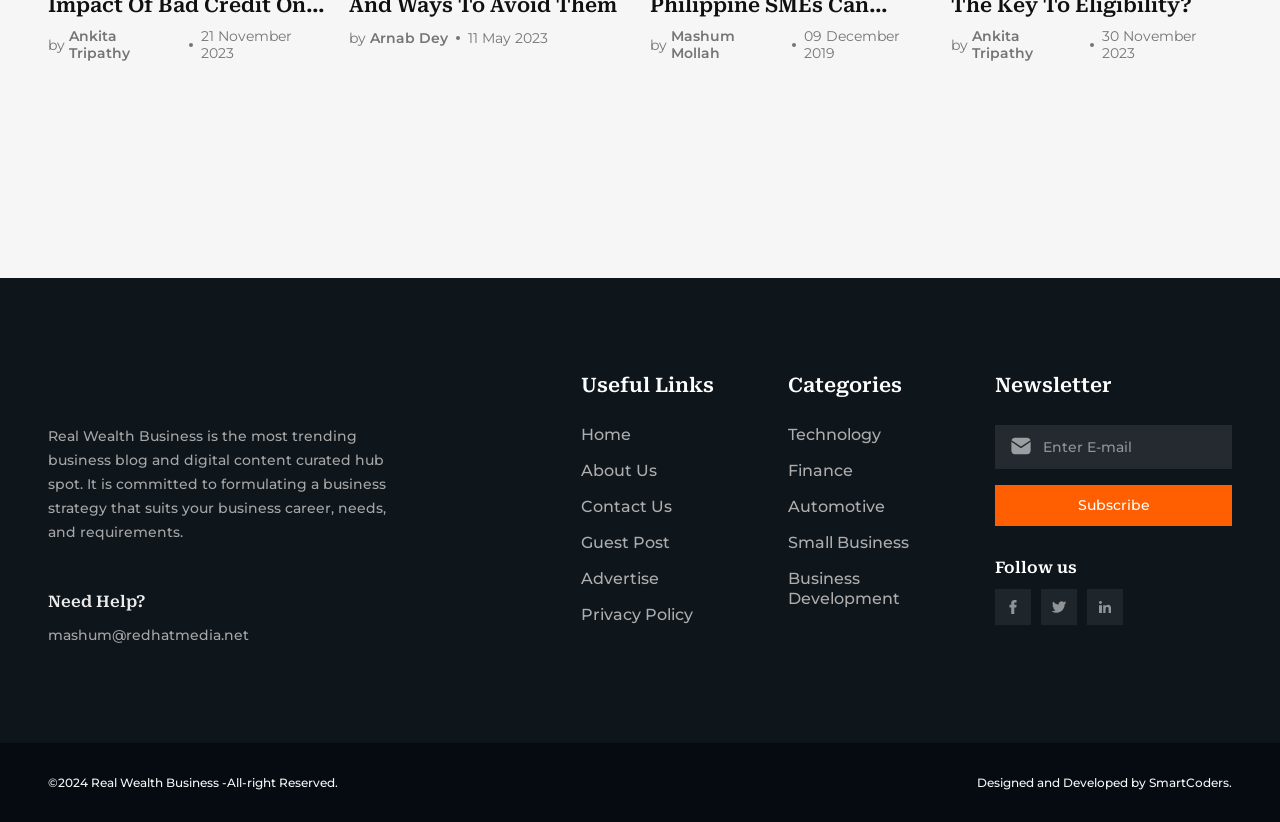Locate the bounding box coordinates for the element described below: "by Arnab Dey". The coordinates must be four float values between 0 and 1, formatted as [left, top, right, bottom].

[0.273, 0.034, 0.366, 0.058]